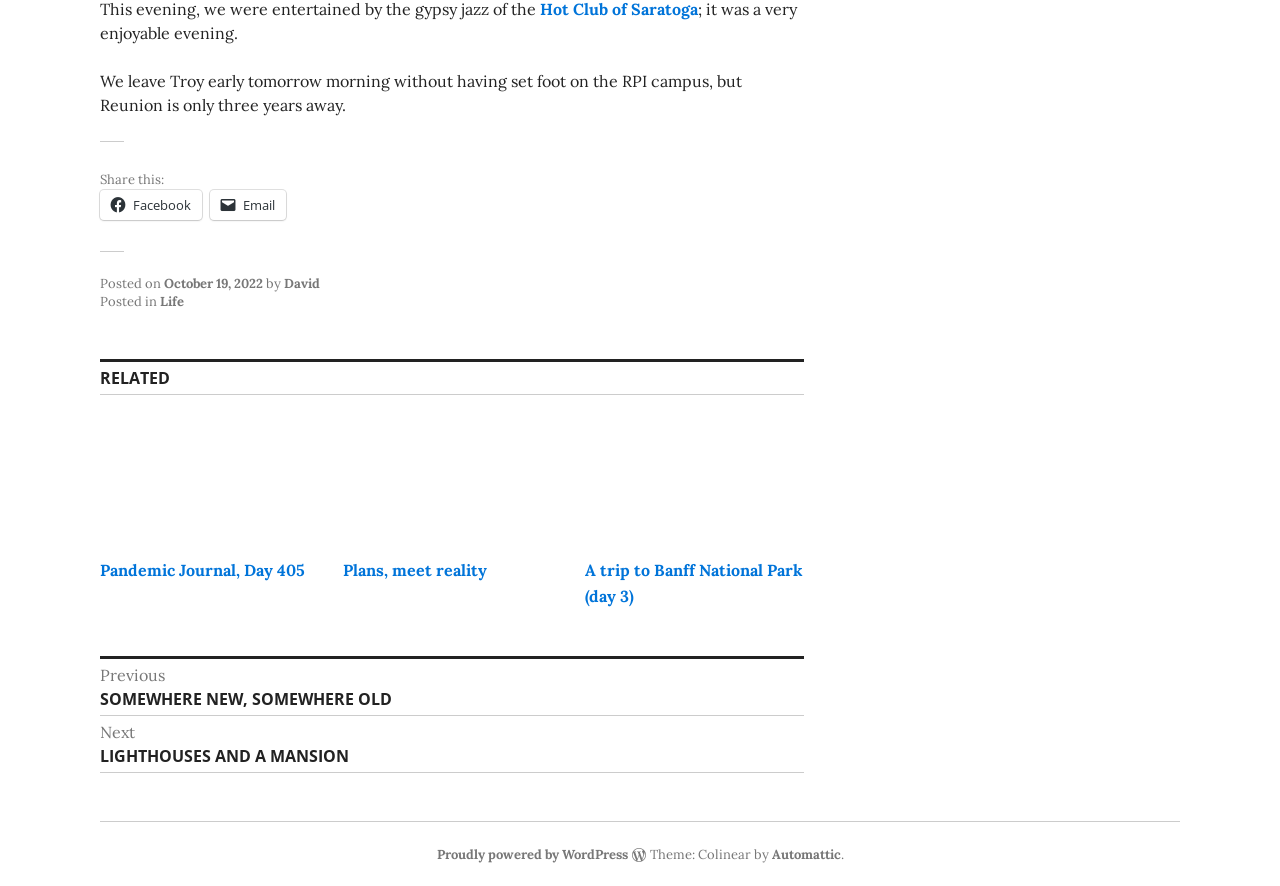Identify the bounding box of the UI component described as: "메이저사이트".

None